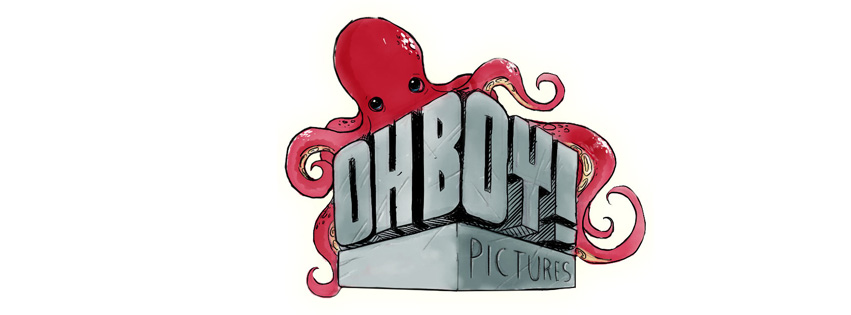Deliver an in-depth description of the image, highlighting major points.

The image features a vibrant and playful logo for "OHBOY! Pictures," characterized by a stylized red octopus that gracefully wraps around the bold, grey text of the company name. The octopus's expressive eyes and curled tentacles add a whimsical touch, creating a sense of creativity and fun that reflects the artistic essence of the production company. The text "OHBOY!" stands out prominently, accentuated by contrasting colors and a three-dimensional appearance, while "Pictures" is positioned underneath in a simpler font. This logo captures the spirit of the brand, suggesting a unique blend of humor and creativity in their cinematic endeavors.